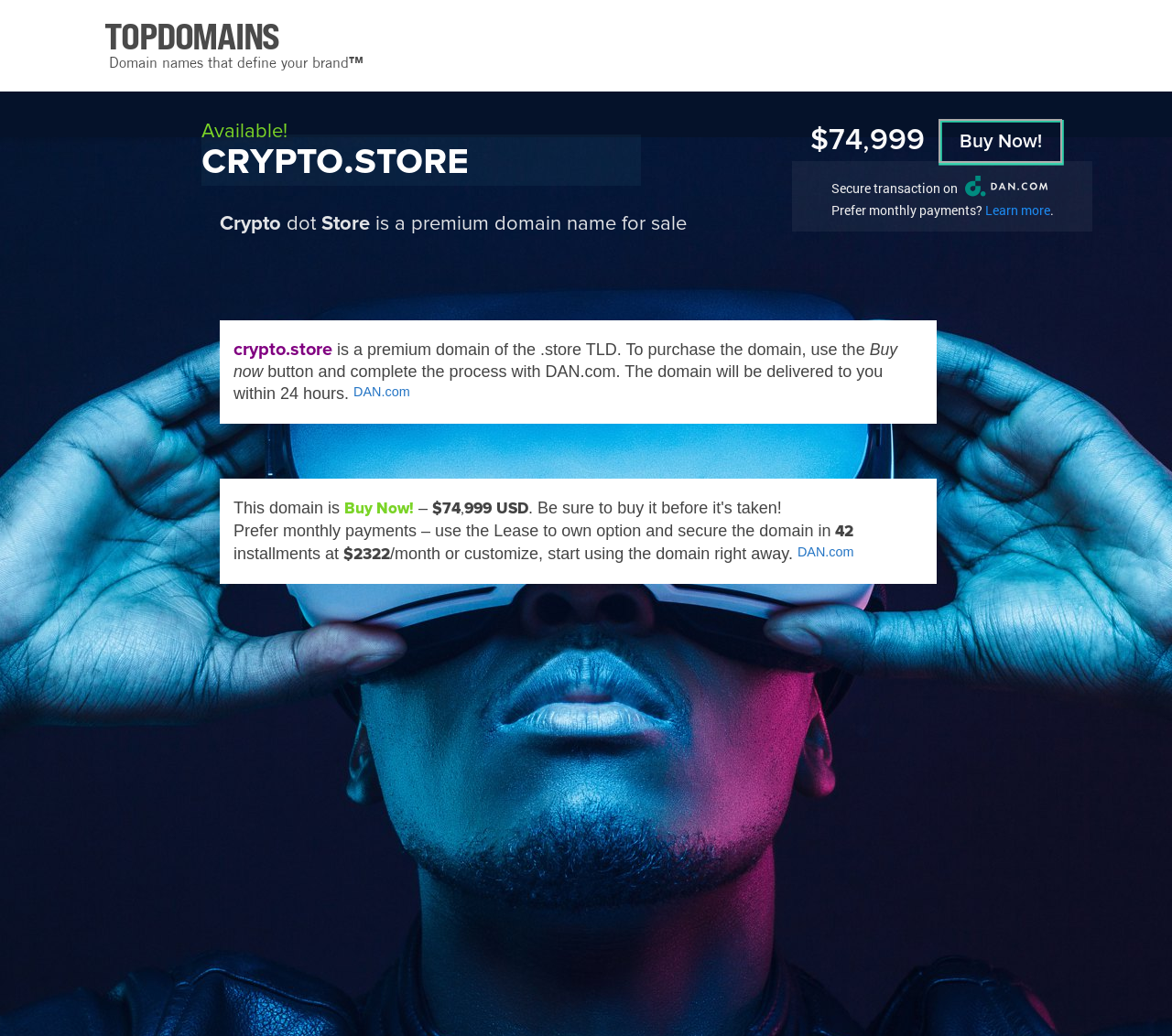Give a detailed overview of the webpage's appearance and contents.

The webpage is about a premium domain name, "Crypto dot Store", for sale. At the top, there is a logo with the text "TOPDOMAINS" and a tagline "Domain names that define your brand". Below the logo, there is a heading that reads "Crypto dot Store is a premium domain name for sale". 

To the right of the heading, there is a call-to-action button "Buy Now!" with a price tag of "$74,999" next to it. Below the button, there is a section that explains the secure transaction process, accompanied by an image. 

In the middle of the page, there is a paragraph that describes the domain "crypto.store" as a premium domain of the ".store" TLD. It also provides instructions on how to purchase the domain using the "Buy now" button and completing the process with DAN.com. 

Further down, there is a section that highlights the domain's price and payment options. It shows the price as "$74,999" and provides an option to "Lease to own" the domain in 42 installments at "$2,322/month". There are also links to "Learn more" and "DAN.com" scattered throughout the page.